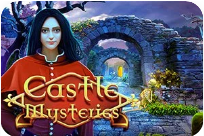Carefully examine the image and provide an in-depth answer to the question: What type of game is Castle Mysteries?

The image invites players to engage in a quest filled with hidden objects and intriguing puzzles, which suggests that Castle Mysteries is an adventure game that involves exploration and puzzle-solving in a fantastical setting.